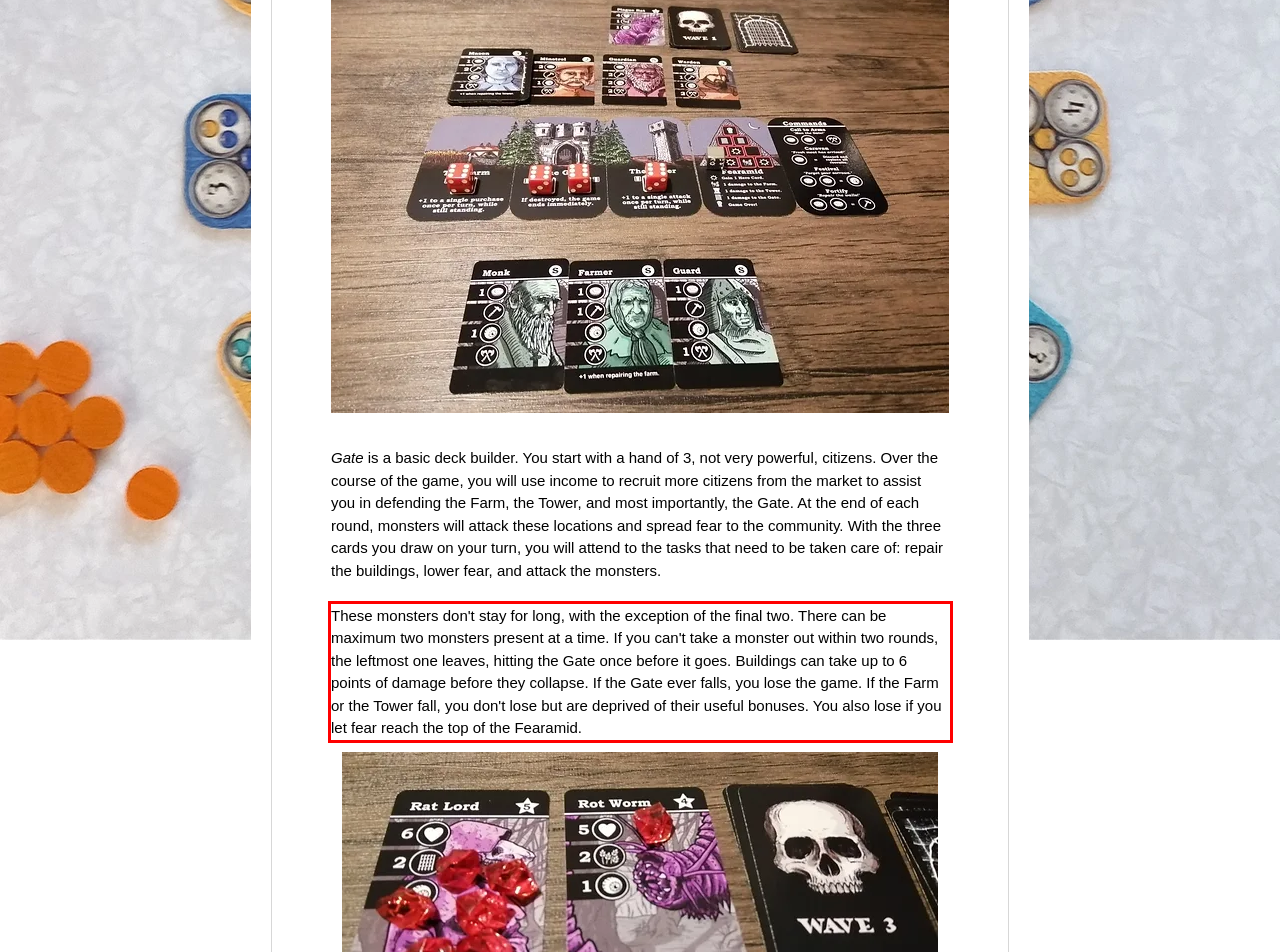In the given screenshot, locate the red bounding box and extract the text content from within it.

These monsters don't stay for long, with the exception of the final two. There can be maximum two monsters present at a time. If you can't take a monster out within two rounds, the leftmost one leaves, hitting the Gate once before it goes. Buildings can take up to 6 points of damage before they collapse. If the Gate ever falls, you lose the game. If the Farm or the Tower fall, you don't lose but are deprived of their useful bonuses. You also lose if you let fear reach the top of the Fearamid.